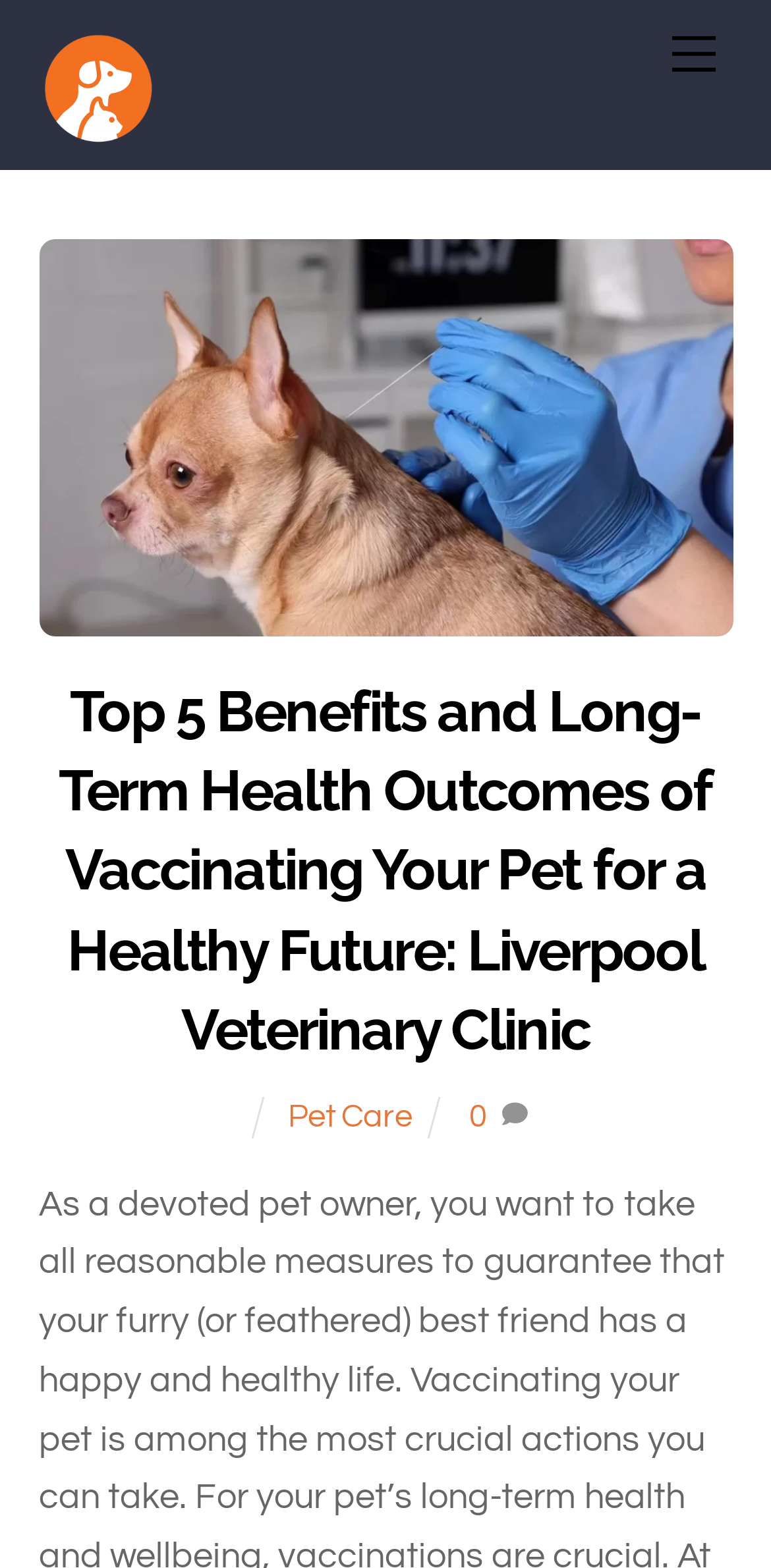Predict the bounding box of the UI element based on the description: "0". The coordinates should be four float numbers between 0 and 1, formatted as [left, top, right, bottom].

[0.609, 0.702, 0.632, 0.722]